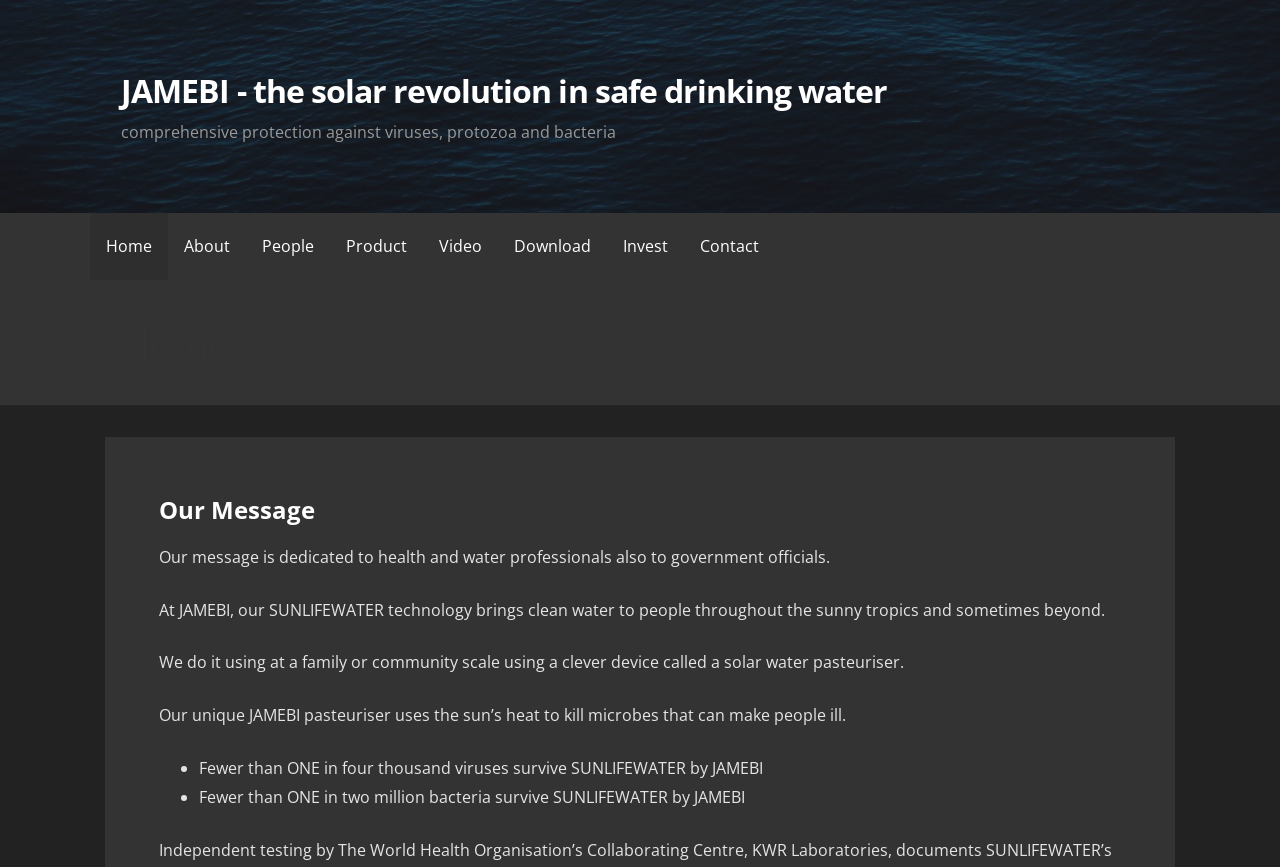Pinpoint the bounding box coordinates of the element to be clicked to execute the instruction: "Click on the About link".

[0.131, 0.245, 0.192, 0.323]